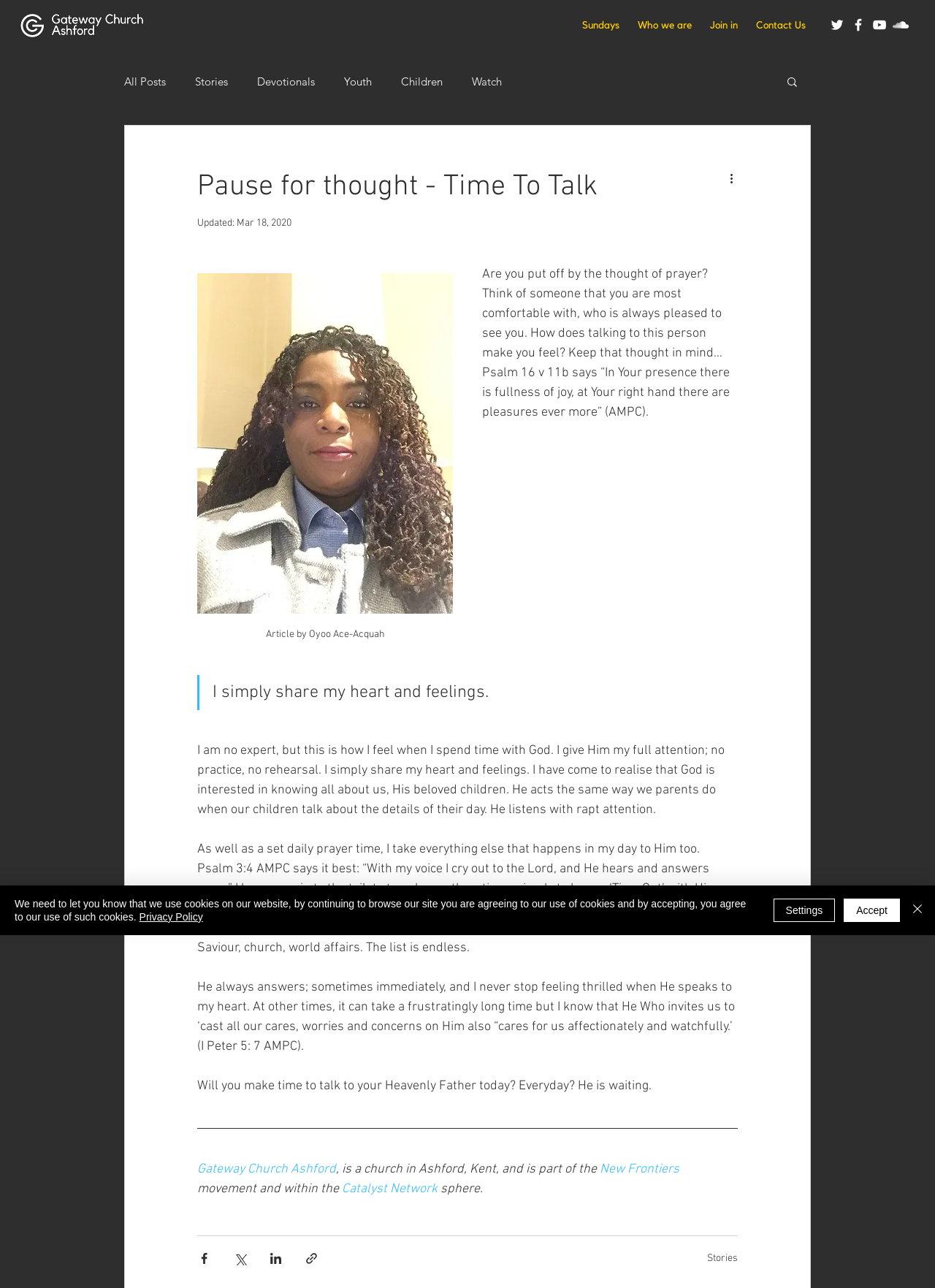Please specify the bounding box coordinates of the clickable section necessary to execute the following command: "Click the 'Sundays' link".

[0.613, 0.006, 0.672, 0.034]